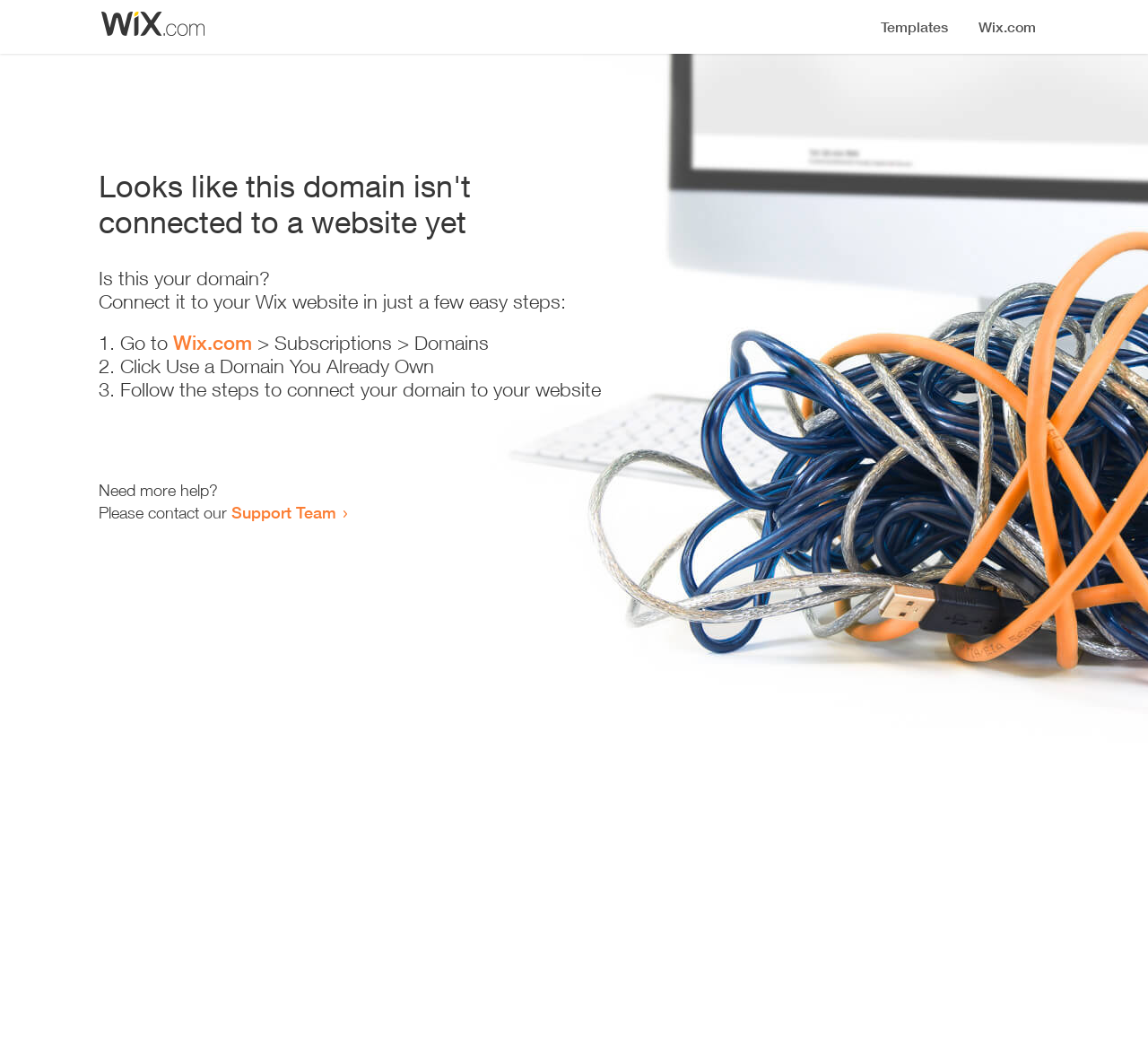Please answer the following question using a single word or phrase: 
Is this domain already connected to a website?

No